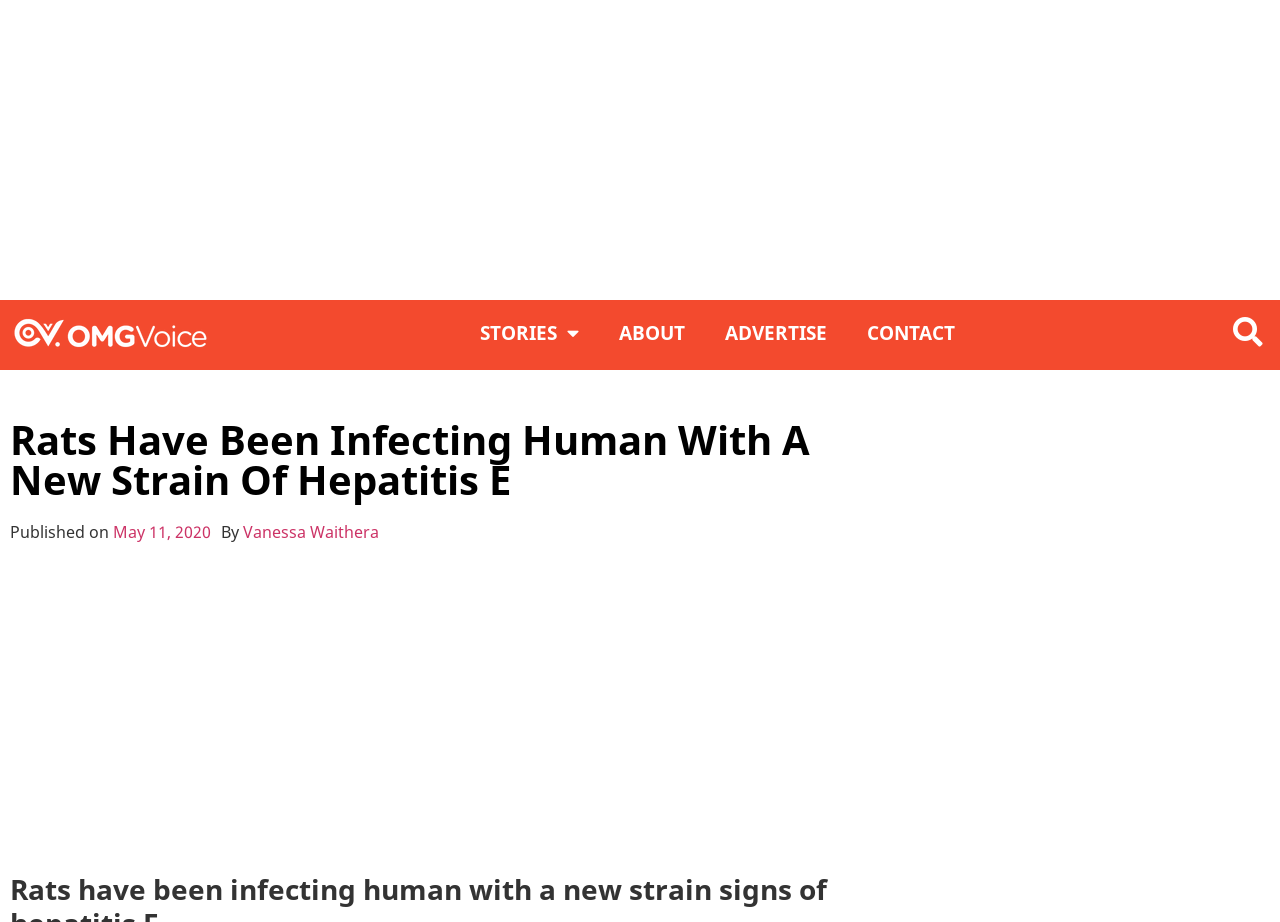Locate the UI element described by Vanessa Waithera in the provided webpage screenshot. Return the bounding box coordinates in the format (top-left x, top-left y, bottom-right x, bottom-right y), ensuring all values are between 0 and 1.

[0.19, 0.564, 0.296, 0.59]